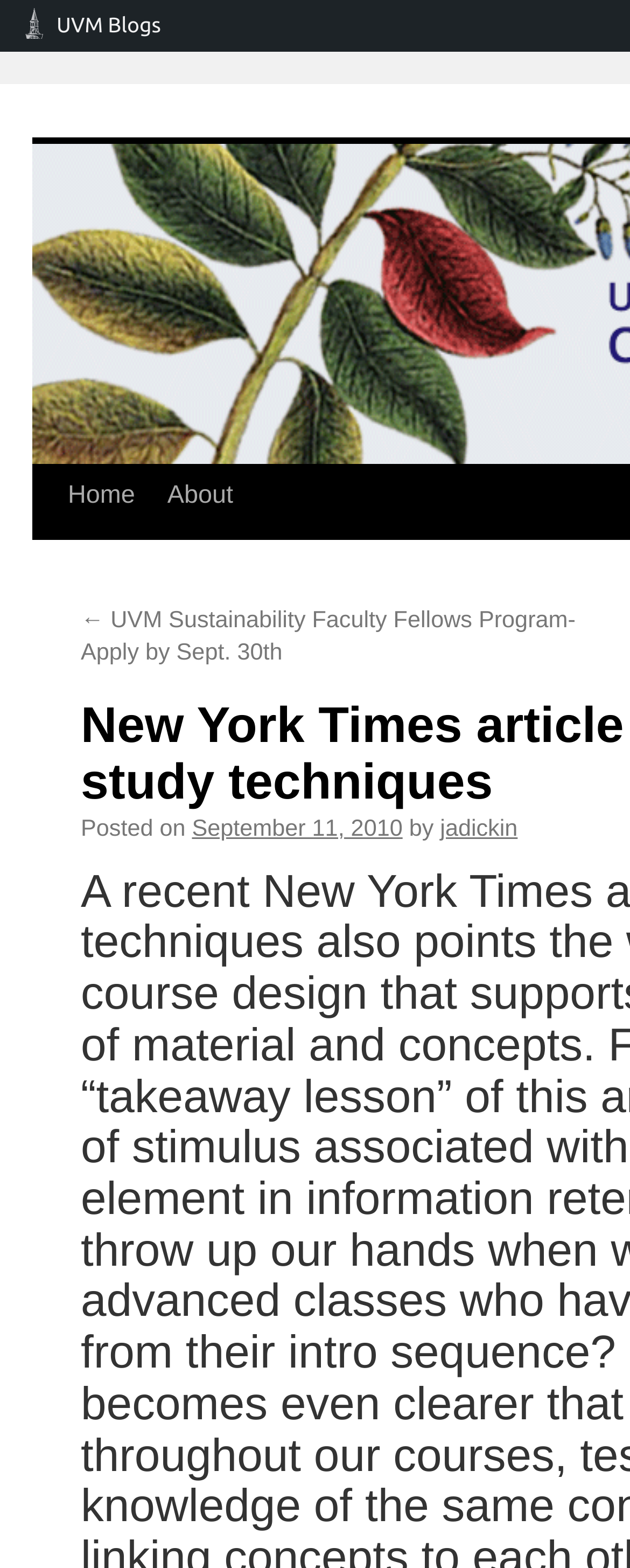What is the date of the post?
Ensure your answer is thorough and detailed.

I found this answer by looking at the link with the text 'September 11, 2010' which is located near the 'Posted on' text, indicating that it is the date of the post.